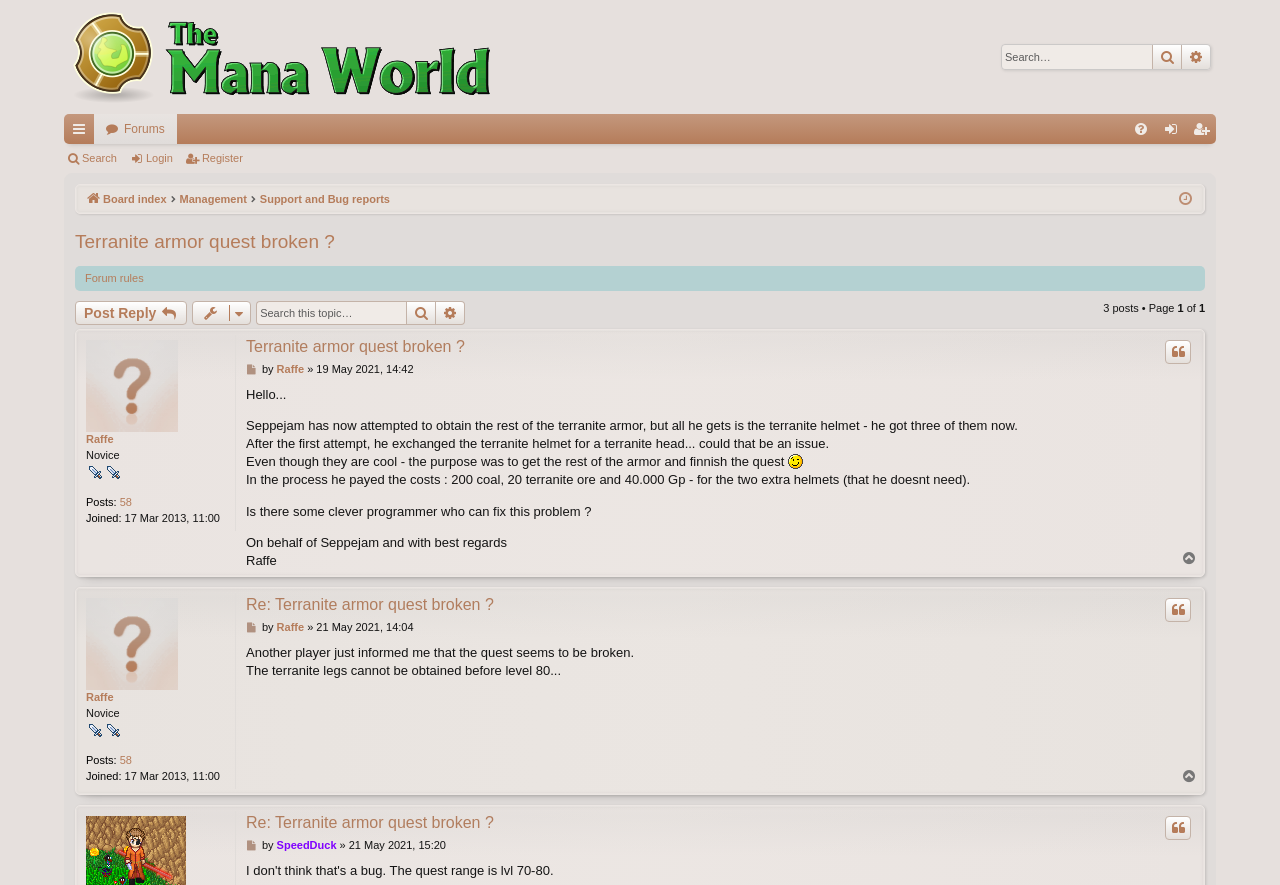Identify the bounding box coordinates for the element you need to click to achieve the following task: "Login". Provide the bounding box coordinates as four float numbers between 0 and 1, in the form [left, top, right, bottom].

[0.1, 0.164, 0.141, 0.194]